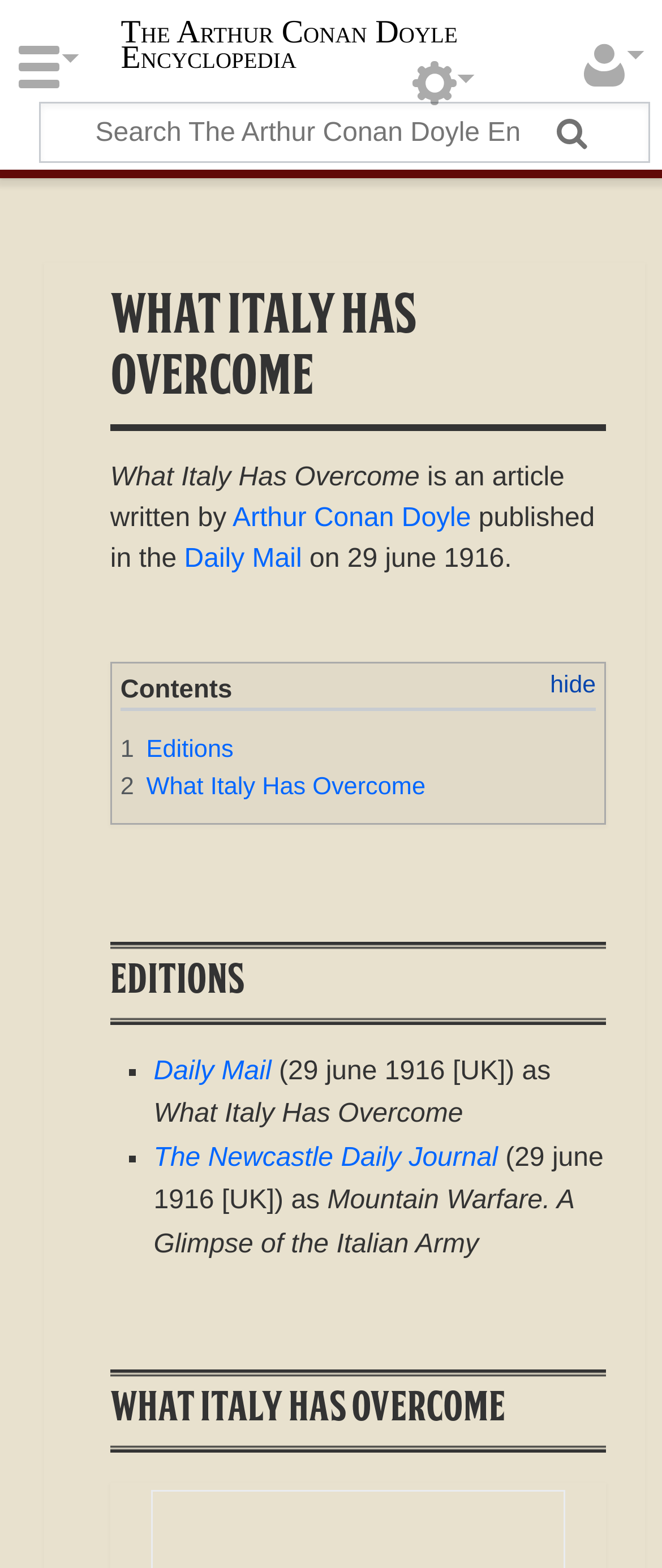Illustrate the webpage thoroughly, mentioning all important details.

The webpage is about an article titled "What Italy Has Overcome" by Arthur Conan Doyle. At the top, there is a heading with the title "Anonymous" and a link to "The Arthur Conan Doyle Encyclopedia". Below this, there is a search box with a "Search" and a "Go" button to the right. 

The main content of the webpage starts with a heading "What Italy Has Overcome" followed by a paragraph of text describing the article, including the author and publication details. The text mentions that the article was published in the Daily Mail on 29 June 1916.

Below this, there is a navigation section titled "Contents" with a "hide" button to the right. The contents section lists two links: "1 Editions" and "2 What Italy Has Overcome". 

Further down, there is a section titled "Editions" with a list of two items, each marked with a bullet point. The list items contain links to the Daily Mail and The Newcastle Daily Journal, along with publication dates and article titles.

At the very bottom of the page, there are two headings: "Navigation" and "Wiki tools", which seem to be part of the webpage's menu or sidebar.